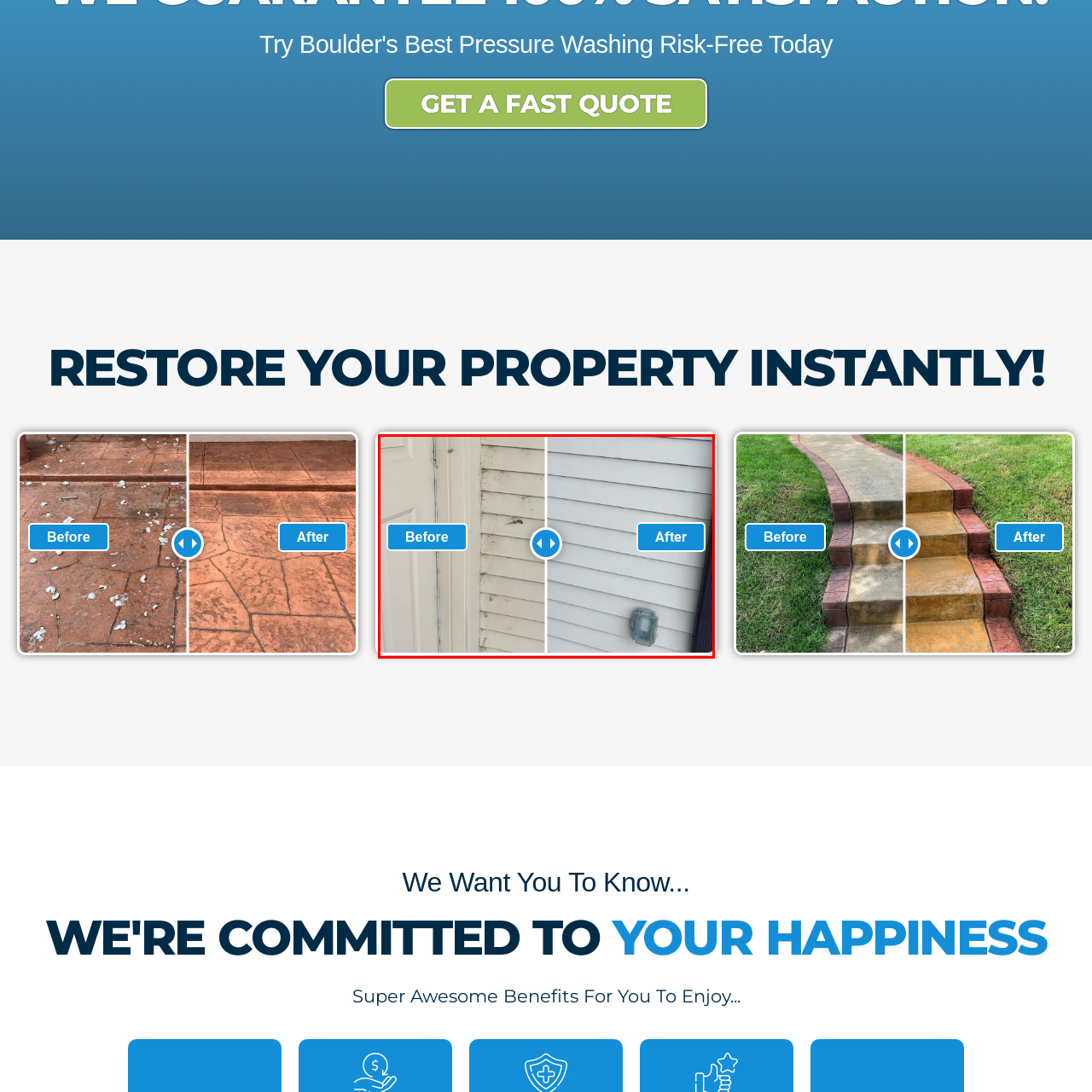Please examine the highlighted section of the image enclosed in the red rectangle and provide a comprehensive answer to the following question based on your observation: What is visible on the right side of the 'After' image?

In addition to the clean and freshly maintained wall, a small external light fixture is visible on the right side of the 'After' image, which adds to the overall neat and well-maintained appearance of the property.